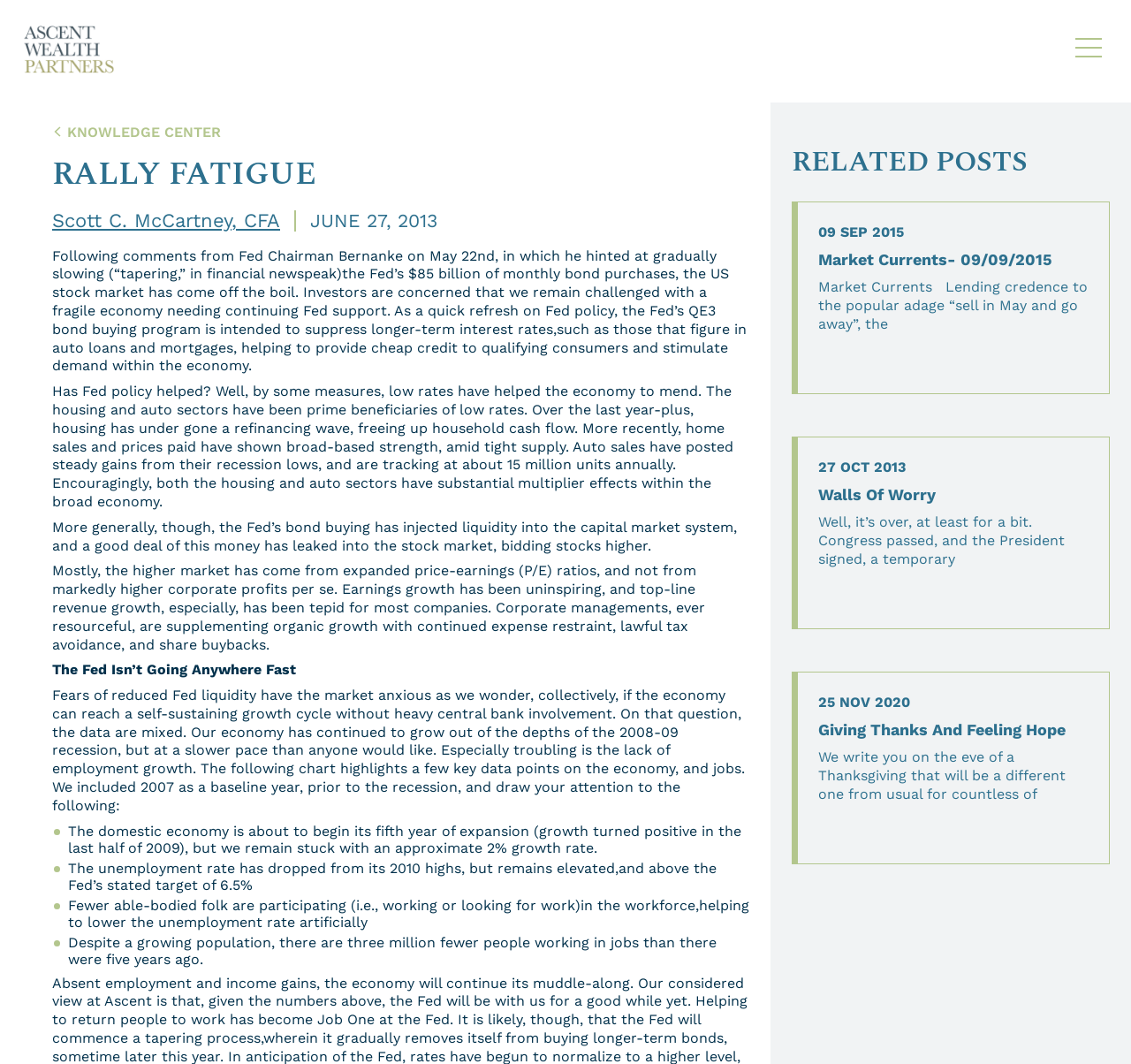Using the information in the image, give a comprehensive answer to the question: 
What is the title of the section below the article?

I found the title of the section below the article by looking at the heading element with the text 'RELATED POSTS' which is located below the article.